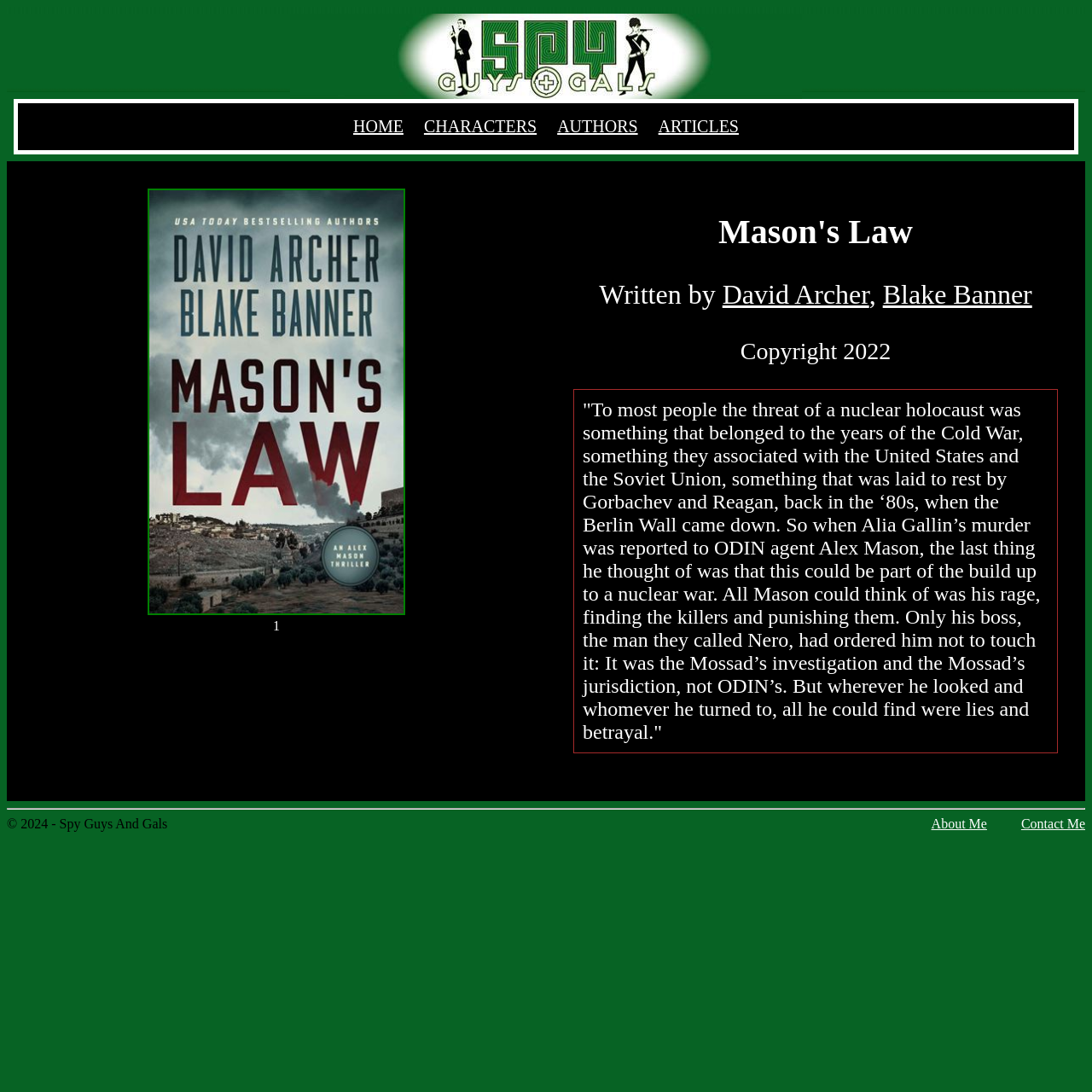Based on the element description, predict the bounding box coordinates (top-left x, top-left y, bottom-right x, bottom-right y) for the UI element in the screenshot: ARTICLES

[0.603, 0.107, 0.677, 0.124]